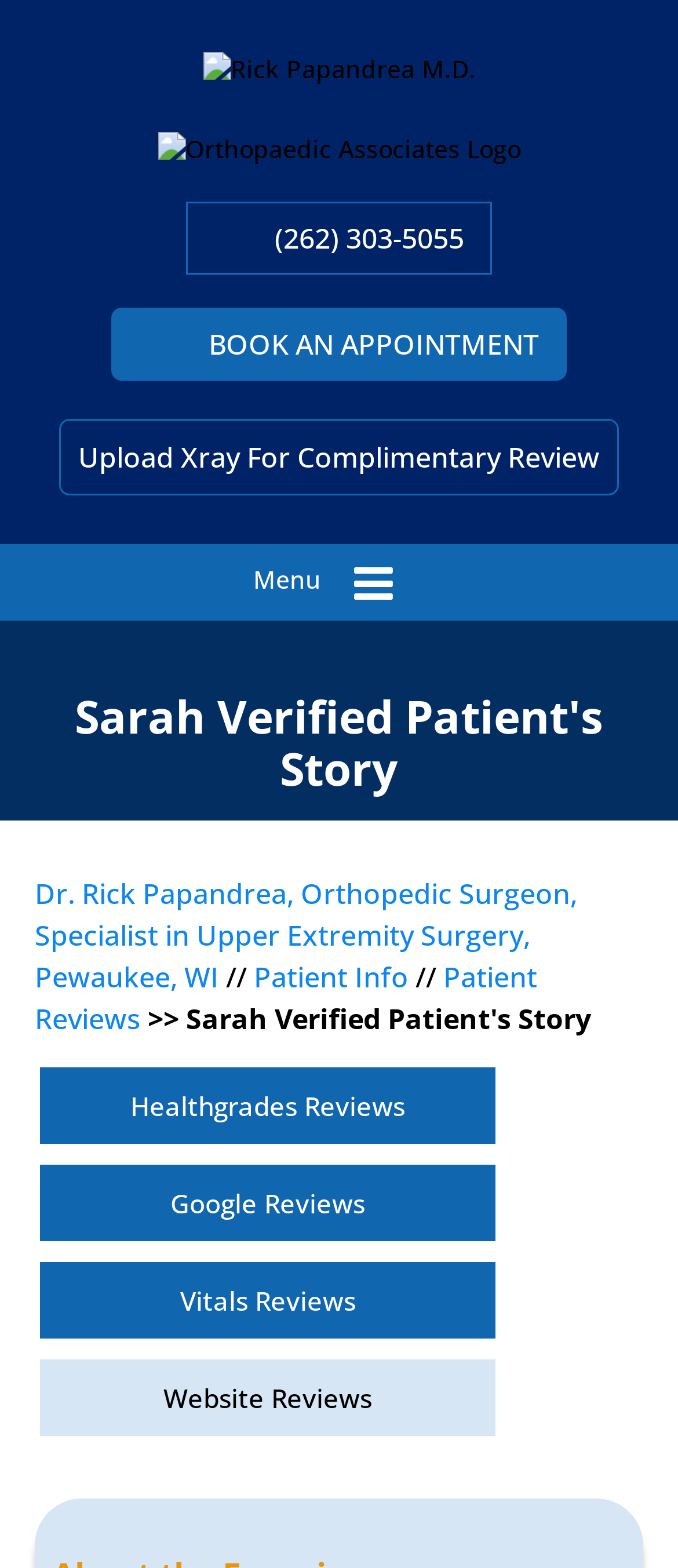What is the name of the verified patient?
Answer the question with a detailed explanation, including all necessary information.

I found the name of the verified patient by looking at the heading with the text 'Sarah Verified Patient's Story' which is located in the middle section of the webpage.